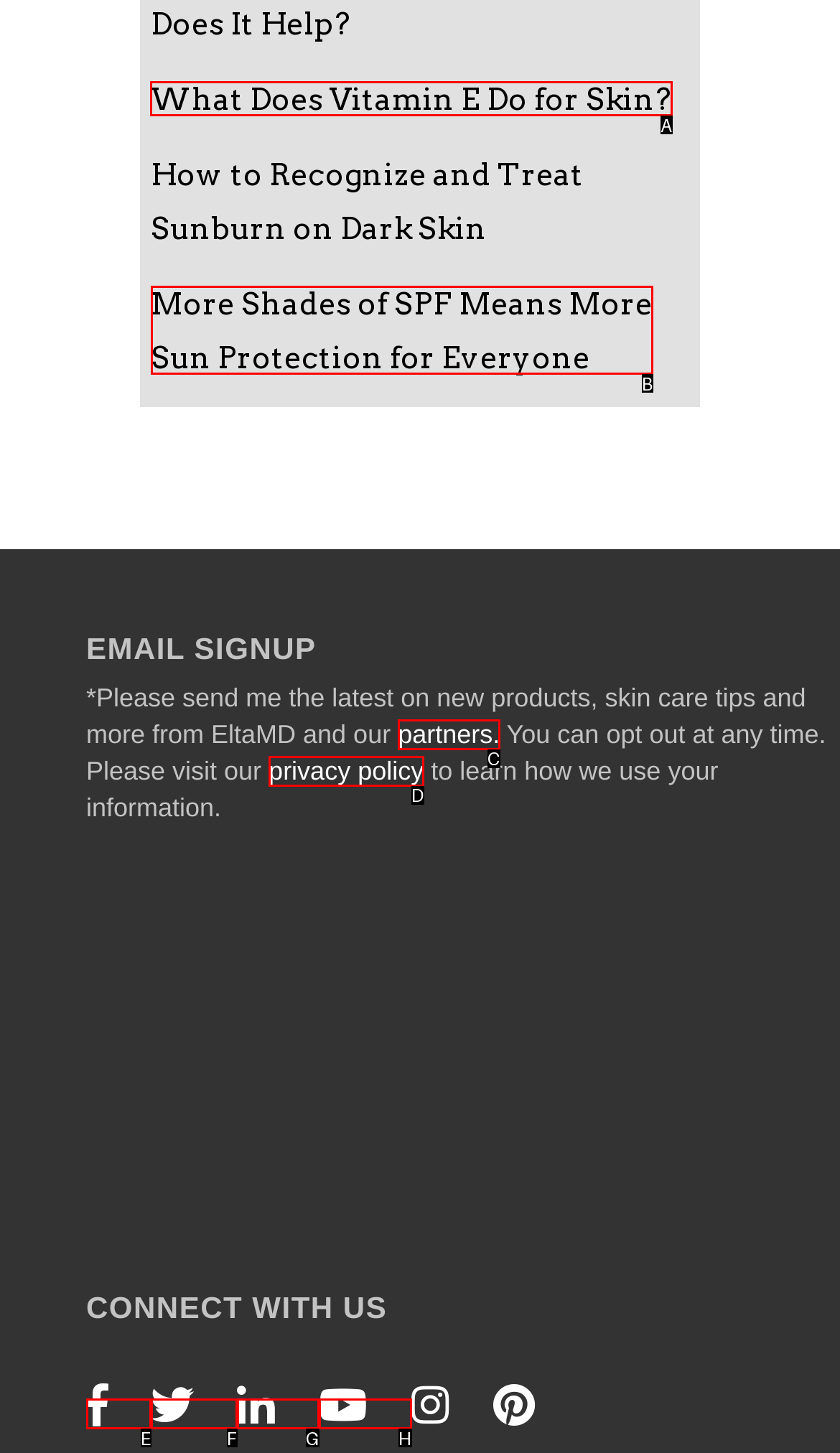Choose the HTML element that needs to be clicked for the given task: Click on 'What Does Vitamin E Do for Skin?' Respond by giving the letter of the chosen option.

A